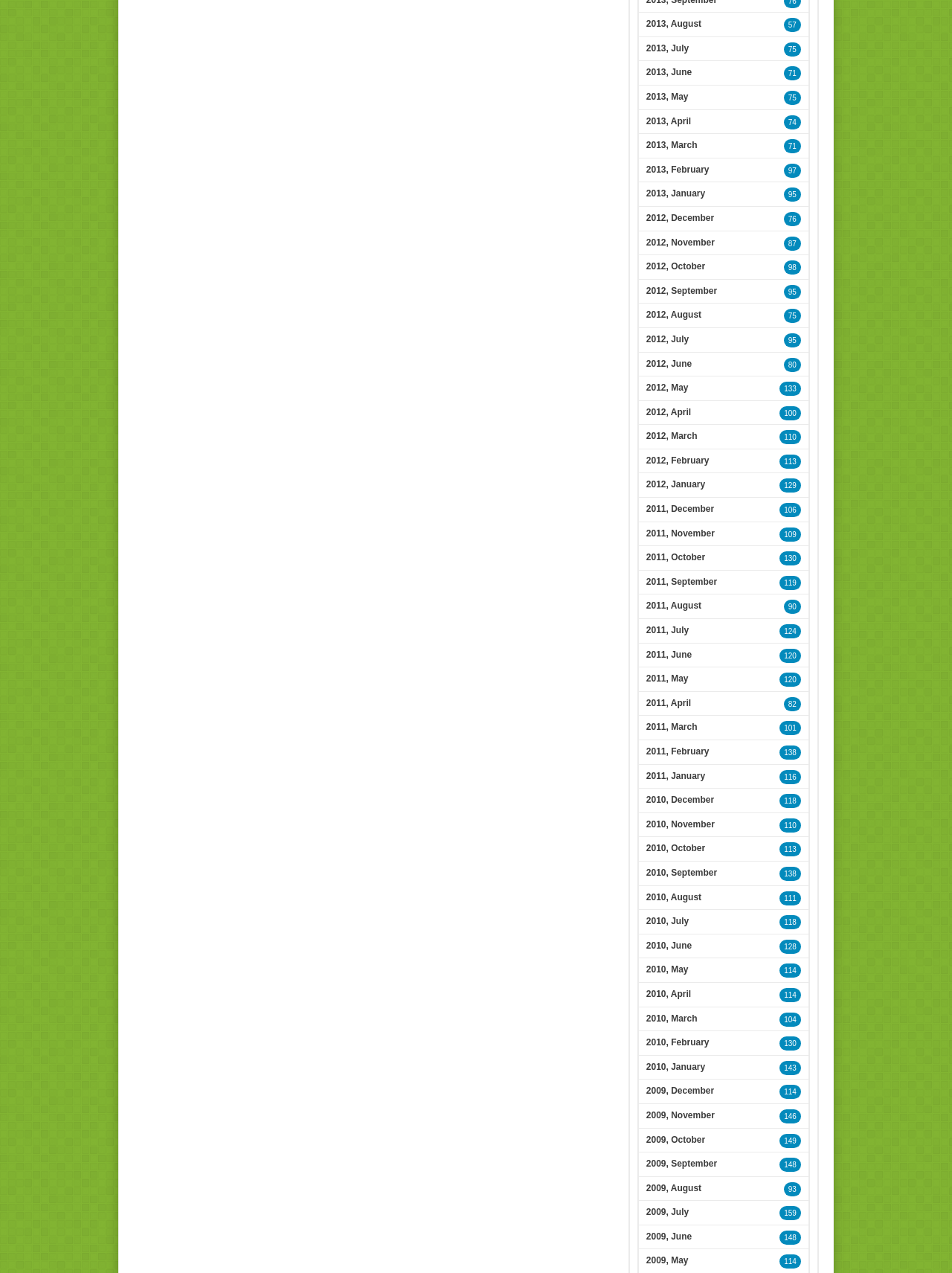Specify the bounding box coordinates of the region I need to click to perform the following instruction: "View 2010, May". The coordinates must be four float numbers in the range of 0 to 1, i.e., [left, top, right, bottom].

[0.672, 0.754, 0.73, 0.771]